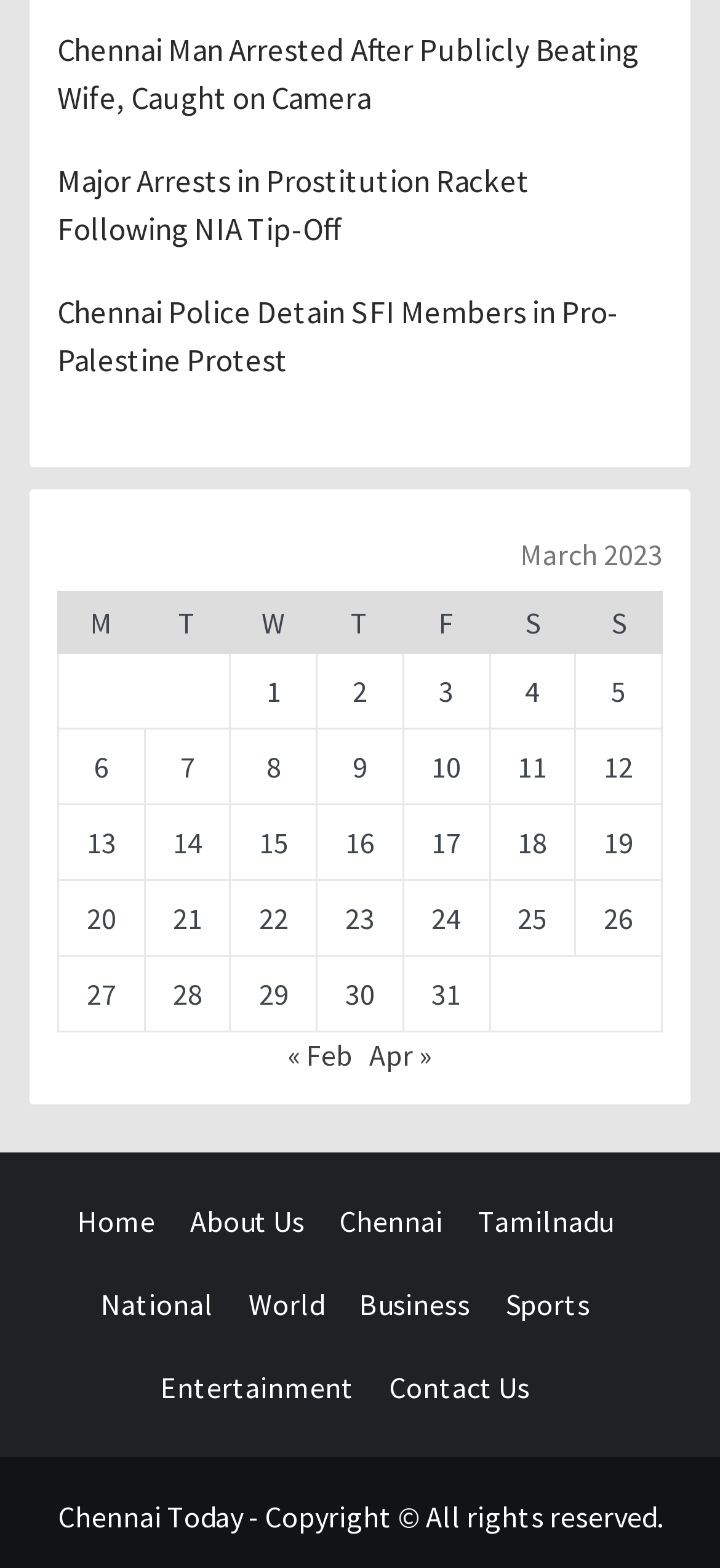Provide a one-word or short-phrase response to the question:
What is the last link in the bottom navigation menu?

Contact Us